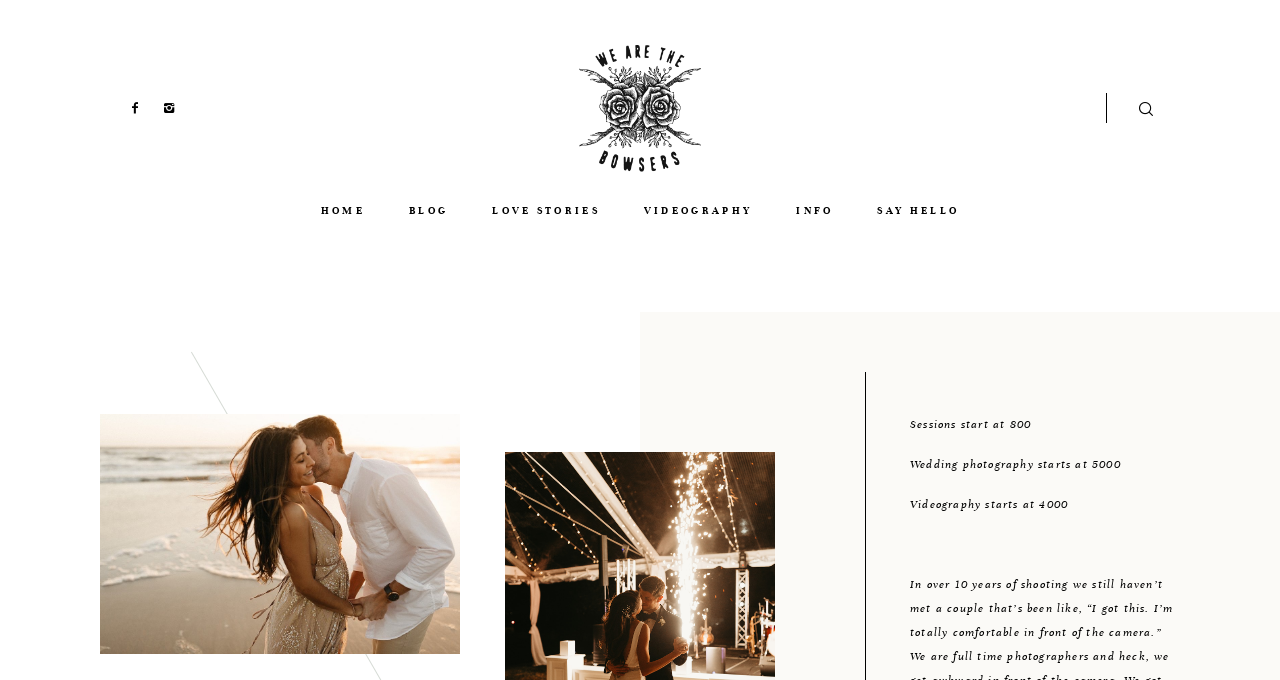Provide a thorough description of the webpage you see.

The webpage is titled "Say Hello - Lauren Bowser" and appears to be a personal website or portfolio for a photographer or videographer. At the top, there is a header section that spans the entire width of the page. Within this section, there are several links and icons, including social media links, a search bar, and a button with a magnifying glass icon. The search bar is located near the center of the header, with the social media links and icons to the left and the button to the right.

Below the header, there is a navigation menu with links to different sections of the website, including "HOME", "BLOG", "LOVE STORIES", "VIDEOGRAPHY", "INFO", and "SAY HELLO". These links are arranged horizontally and take up about half of the page width.

Further down the page, there are three blocks of text that appear to be pricing information. The first block states that "Sessions start at 800", the second block states that "Wedding photography starts at 5000", and the third block states that "Videography starts at 4000". These blocks of text are arranged vertically and are located near the center of the page.